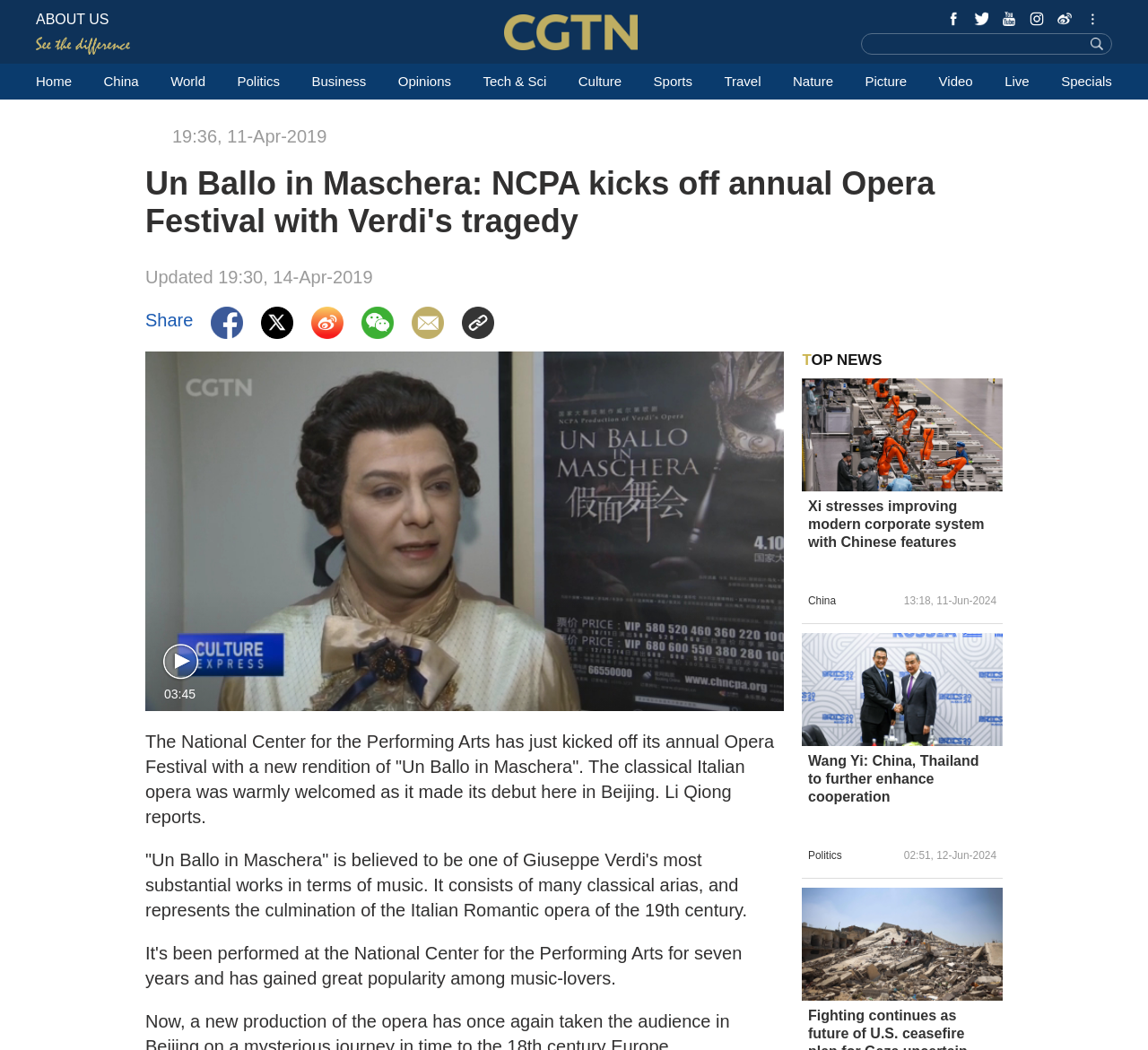What is the time mentioned in the video player?
Answer the question using a single word or phrase, according to the image.

03:45